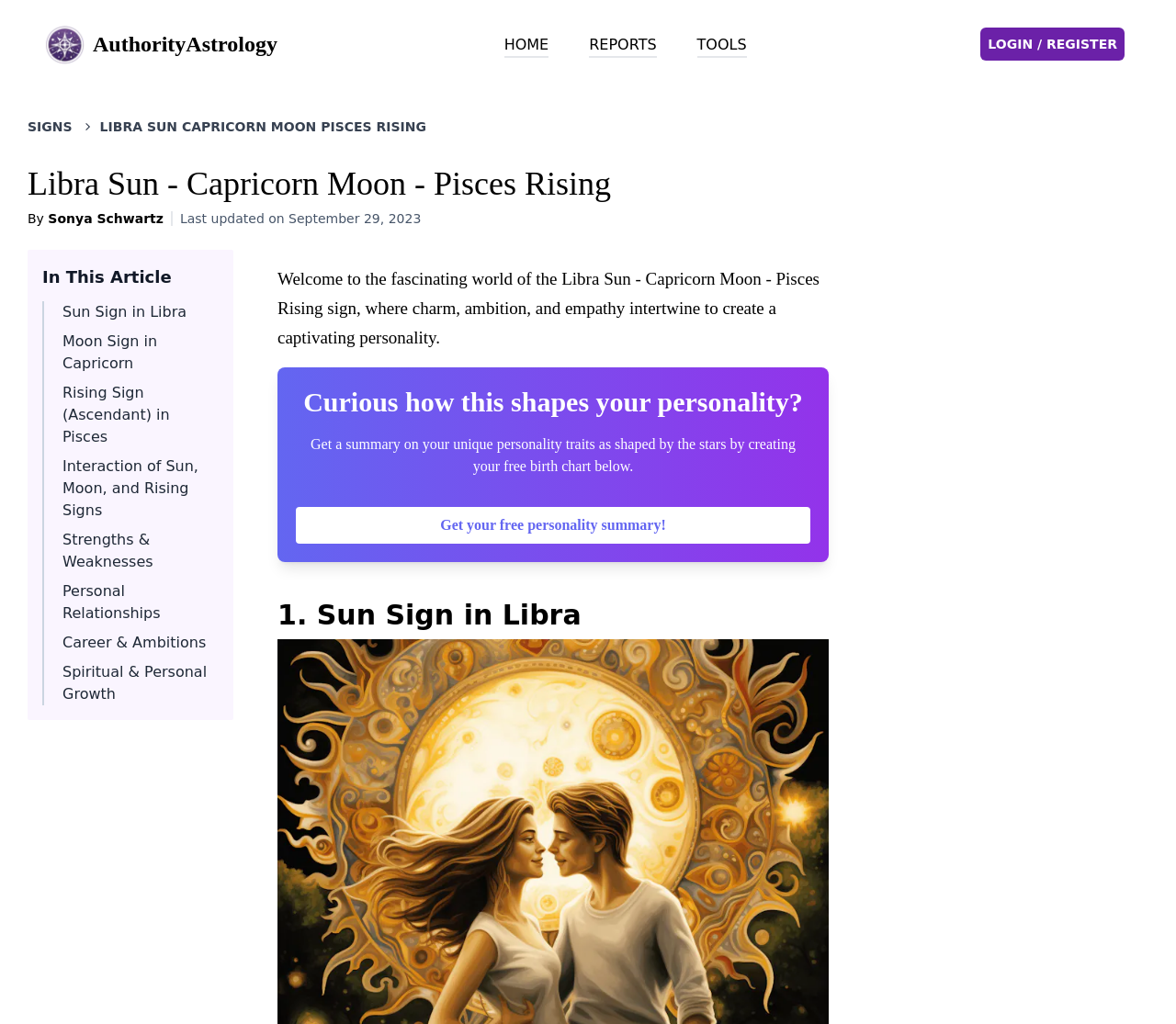Provide a one-word or brief phrase answer to the question:
How many links are there in the 'In This Article' section?

7